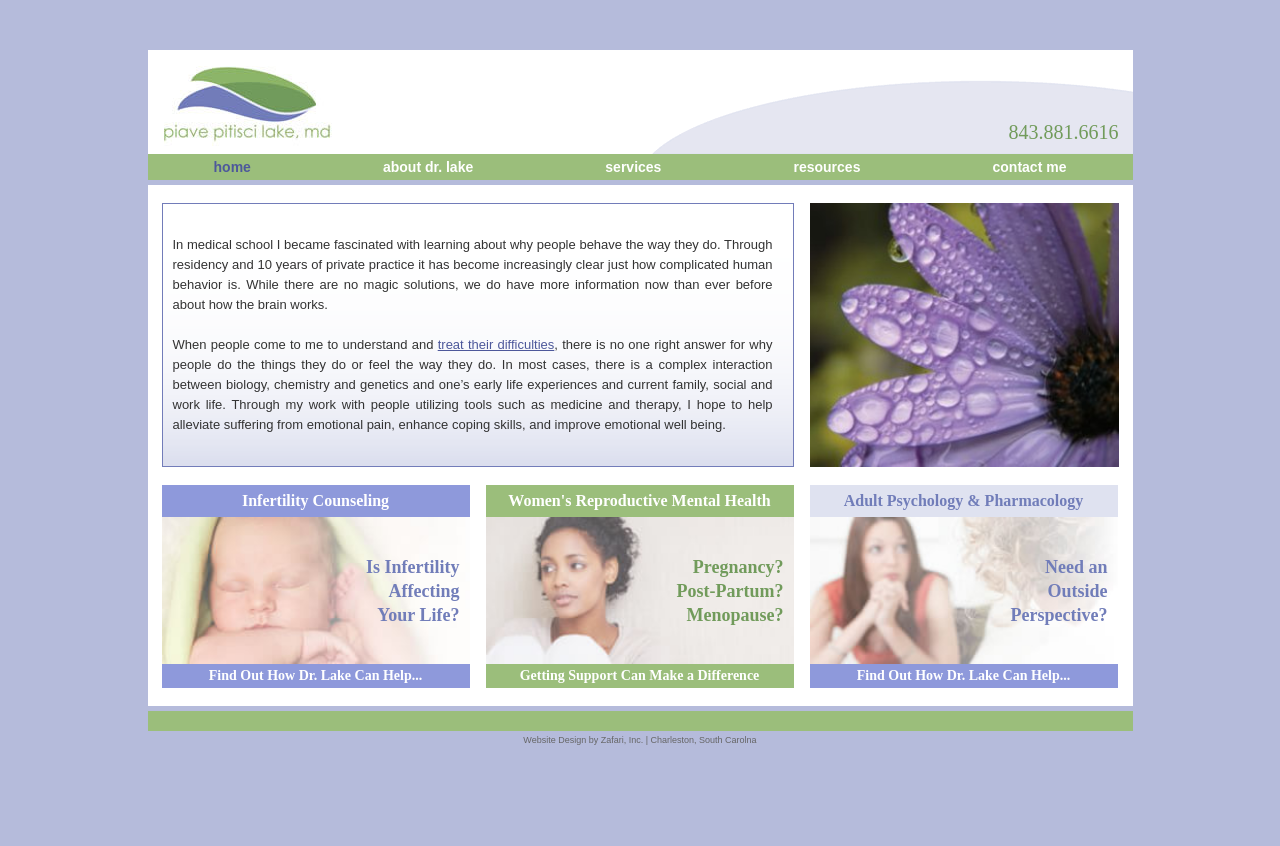Locate the bounding box coordinates of the region to be clicked to comply with the following instruction: "Click the 'home' menu item". The coordinates must be four float numbers between 0 and 1, in the form [left, top, right, bottom].

[0.155, 0.182, 0.208, 0.213]